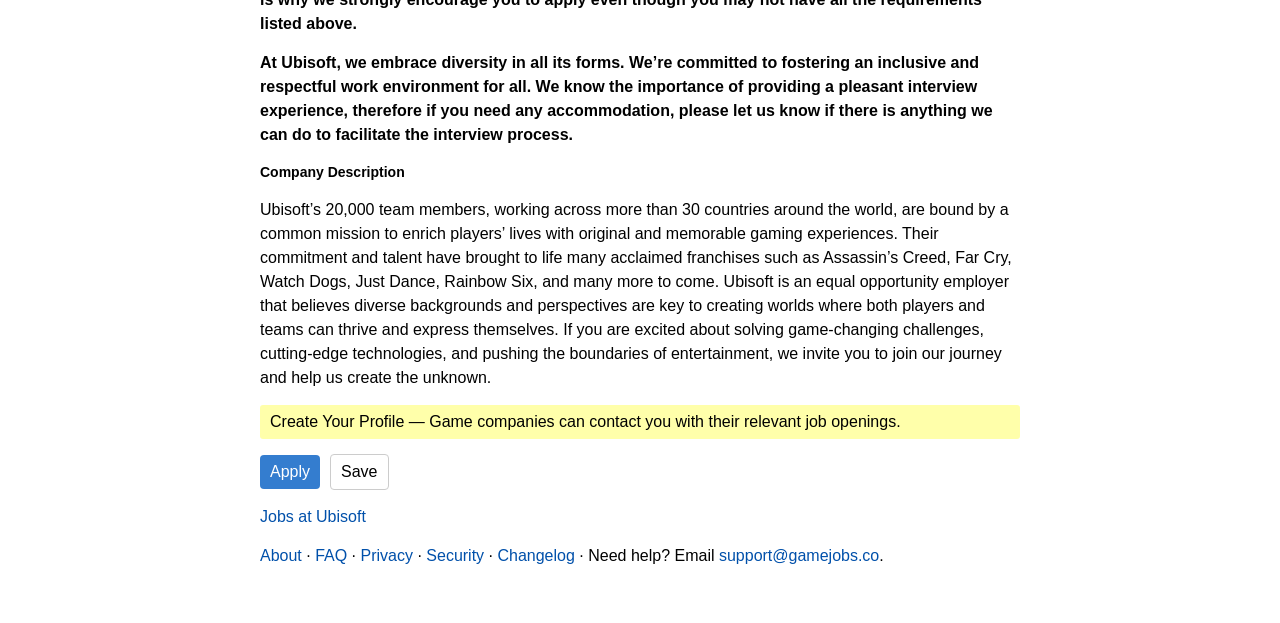How many links are present in the footer section?
Could you answer the question with a detailed and thorough explanation?

The footer section contains 7 links, namely 'Jobs at Ubisoft', 'About', 'FAQ', 'Privacy', 'Security', 'Changelog', and 'support@gamejobs.co', which can be identified by their respective element IDs and bounding box coordinates.